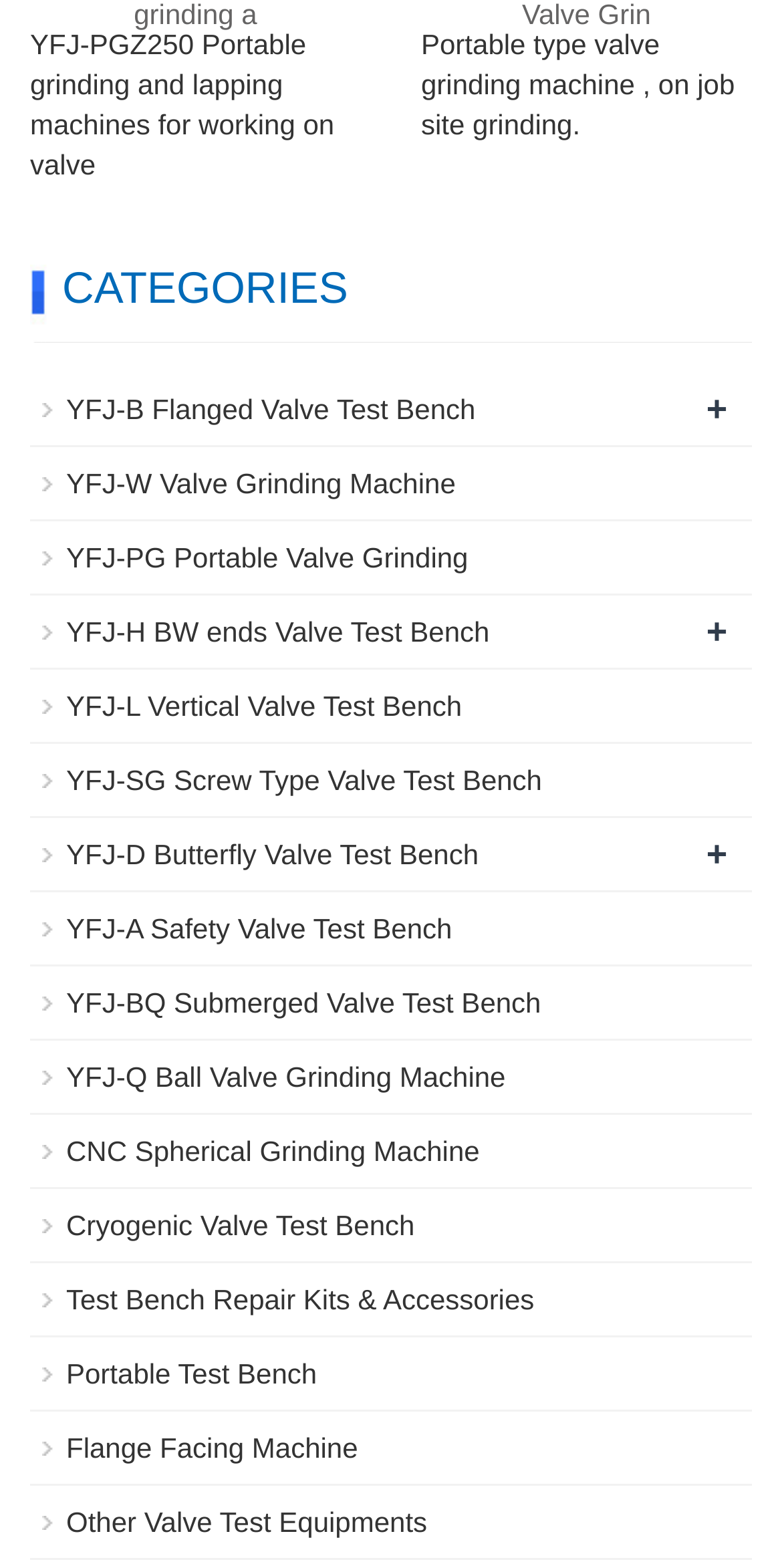Identify the bounding box coordinates for the UI element described by the following text: "YFJ-D Butterfly Valve Test Bench". Provide the coordinates as four float numbers between 0 and 1, in the format [left, top, right, bottom].

[0.085, 0.534, 0.612, 0.554]